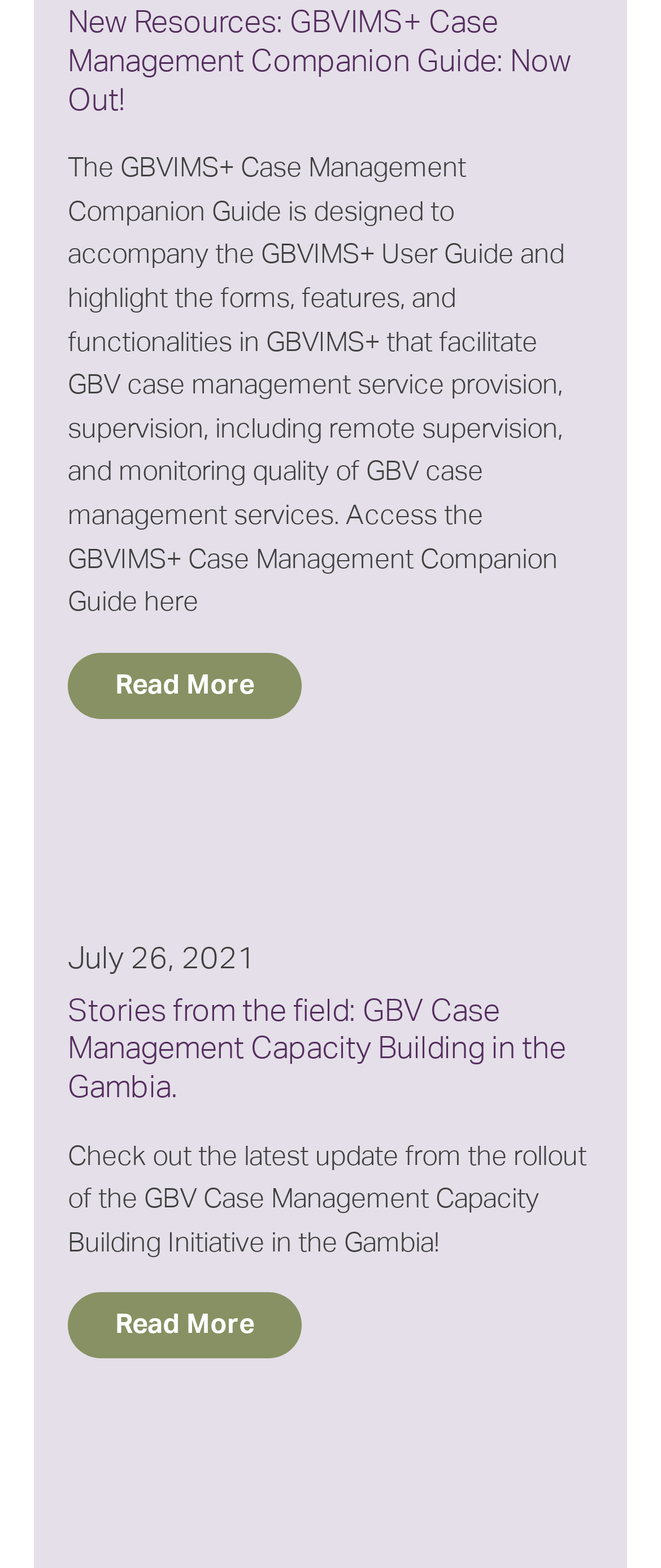What is the date of the second story?
Answer the question with just one word or phrase using the image.

July 26, 2021